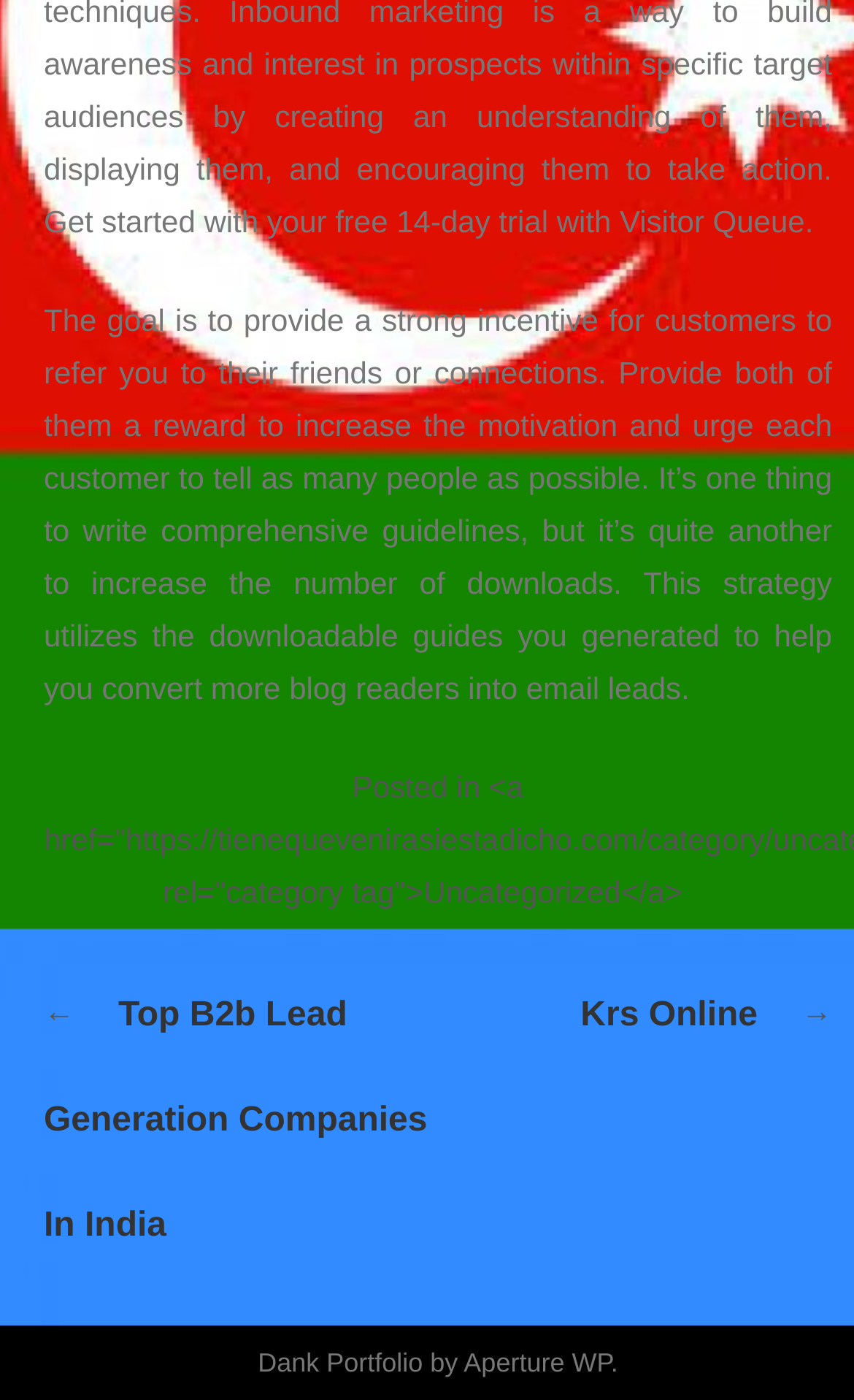Utilize the details in the image to give a detailed response to the question: How many sections are in the webpage?

The webpage can be divided into three main sections: the top section containing the text about the referral strategy, the navigation section containing links to other pages, and the footer section containing information about the portfolio and theme.